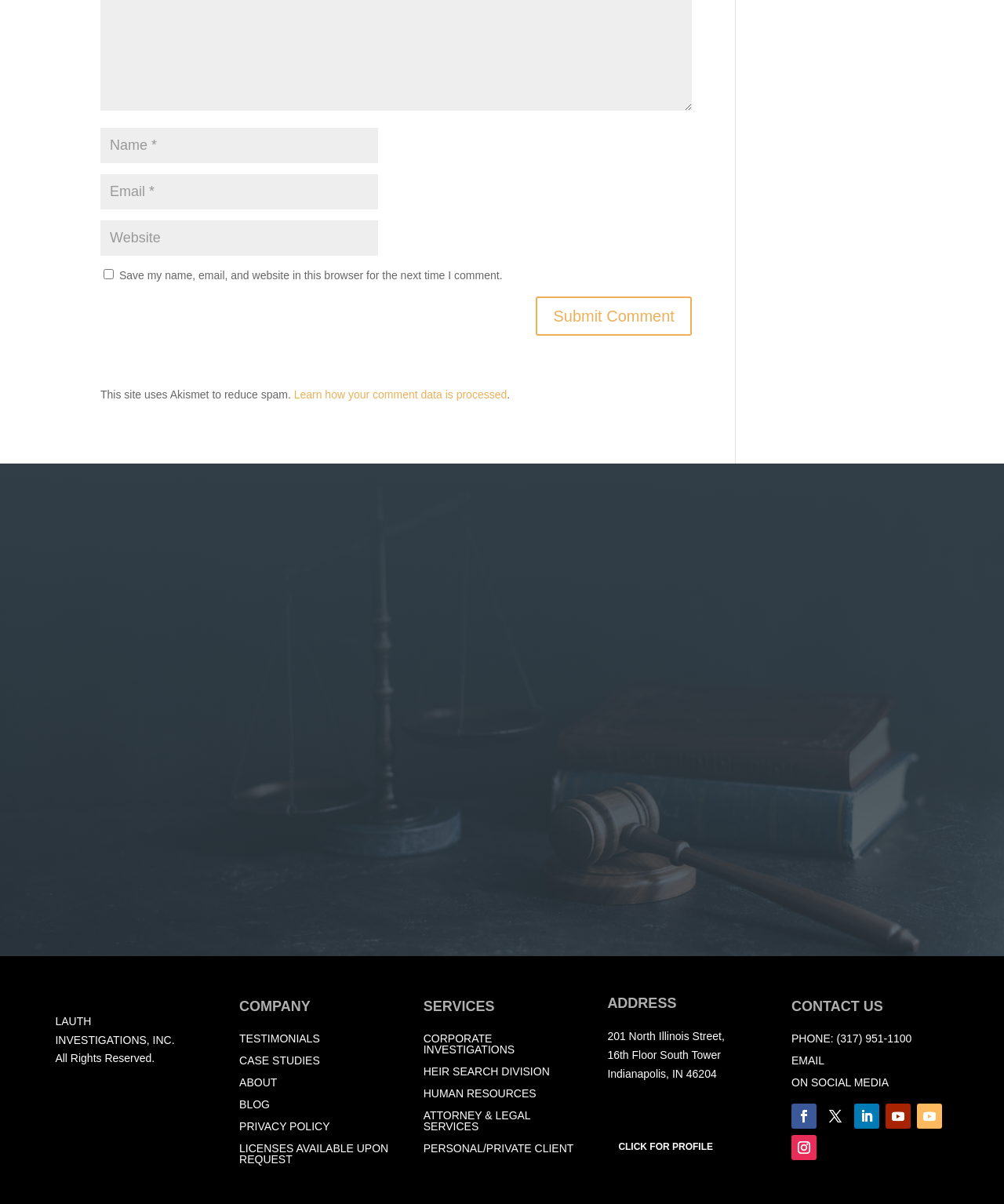How many social media links are there?
Based on the image, provide a one-word or brief-phrase response.

5